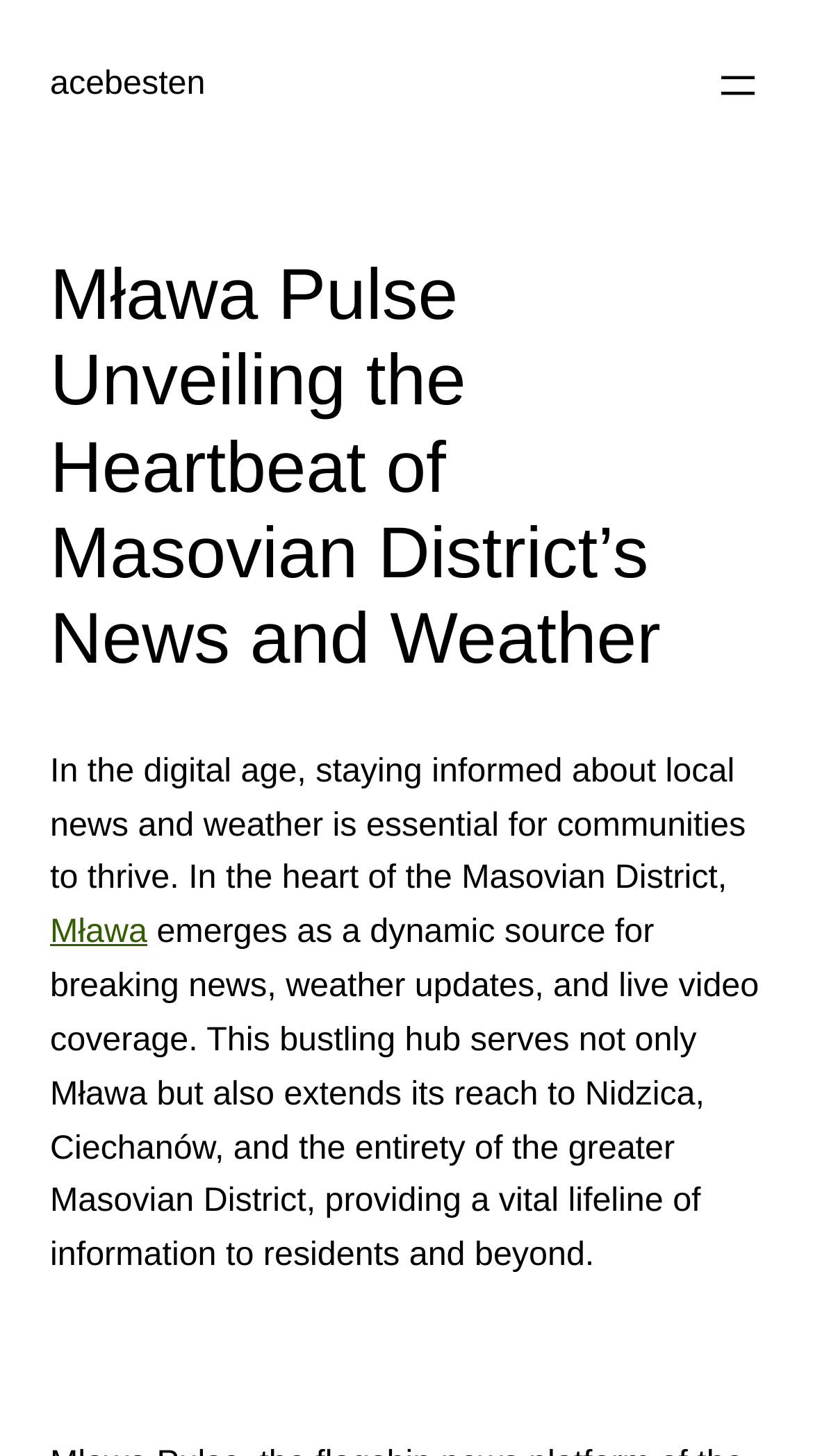What type of content does the website provide?
Look at the webpage screenshot and answer the question with a detailed explanation.

Based on the static text 'dynamic source for breaking news, weather updates, and live video coverage', I can conclude that the website provides news and weather content.